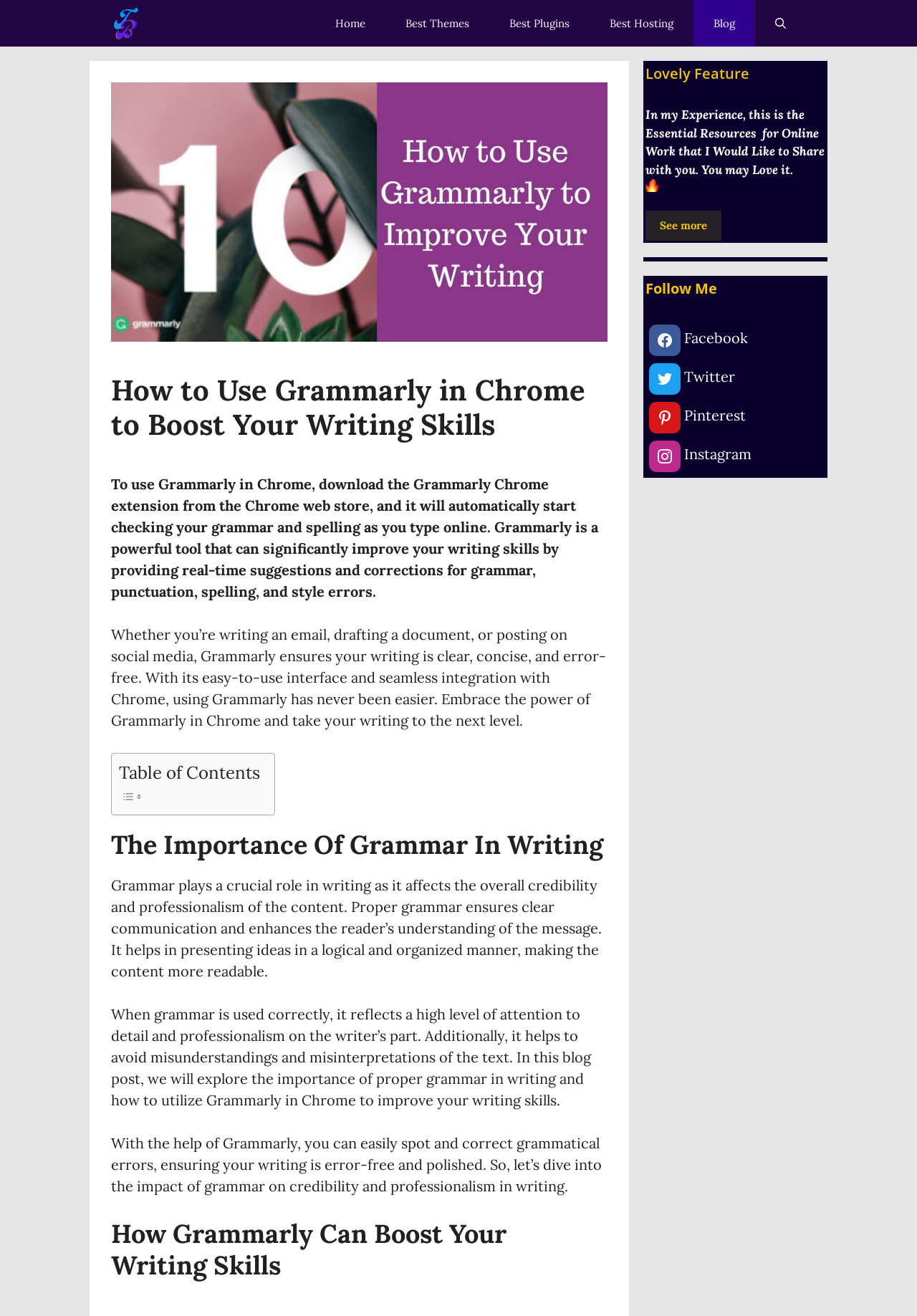Please pinpoint the bounding box coordinates for the region I should click to adhere to this instruction: "Read the 'Best Plugins' page".

[0.534, 0.0, 0.643, 0.035]